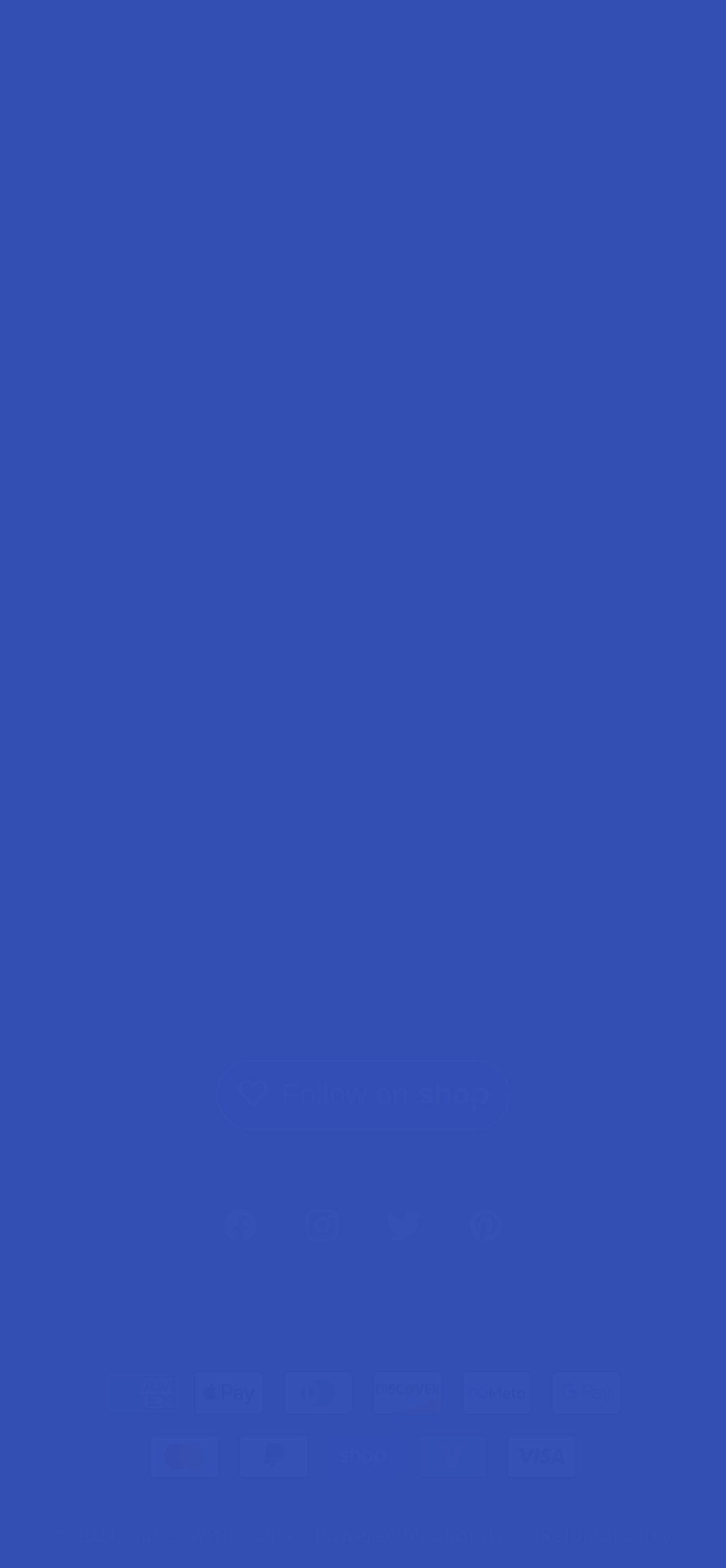Answer the question using only a single word or phrase: 
What is the name of the company?

Cases with Causes